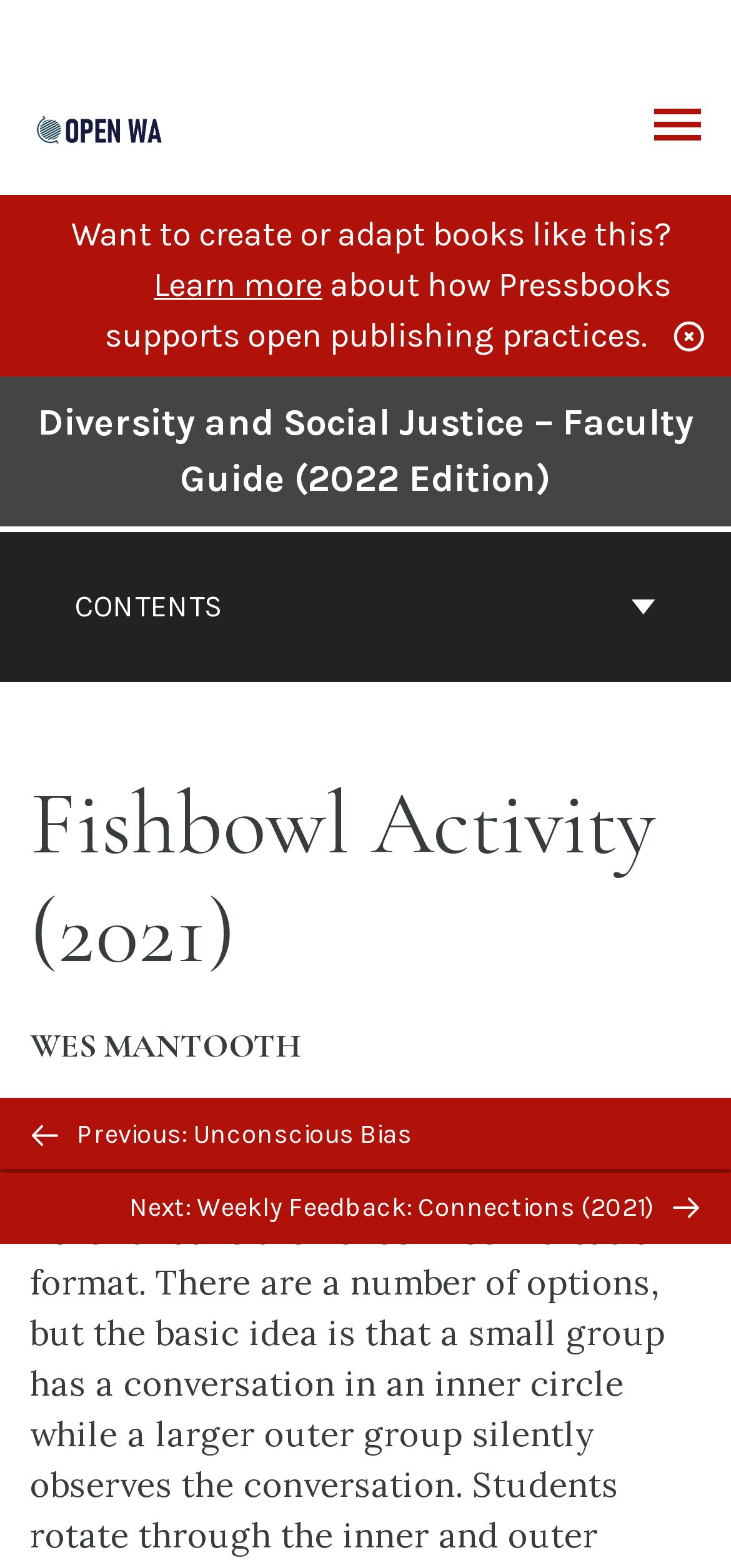Identify the bounding box coordinates of the clickable region necessary to fulfill the following instruction: "Toggle the menu". The bounding box coordinates should be four float numbers between 0 and 1, i.e., [left, top, right, bottom].

[0.895, 0.069, 0.959, 0.093]